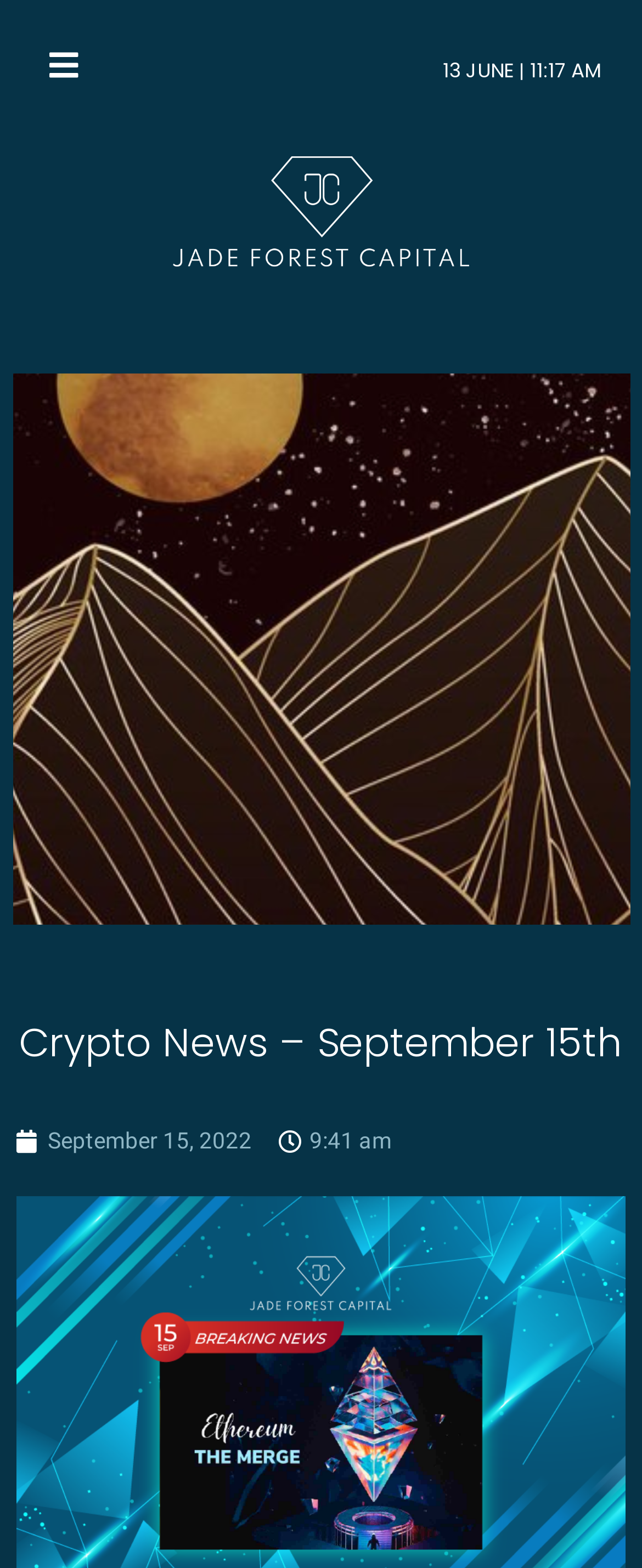Generate a comprehensive description of the webpage content.

The webpage appears to be a news article or blog post about cryptocurrency, specifically Ethereum. At the top left of the page, there is a button with no text. To the right of the button, there is a date "13 JUNE" followed by a vertical line and then the time "11:17 AM". 

Below this section, there is a large heading that spans most of the width of the page, reading "Crypto News – September 15th". This heading is centered near the top of the page. 

Underneath the heading, there is a link that takes up about half of the page's width, with no text. To the left of this link, there is a smaller link with the text "September 15, 2022". To the right of the larger link, there is a time "9:41 am". 

The webpage's content seems to be focused on a specific event, as mentioned in the meta description, which is the Merge event that made Ethereum the first blockchain to convert its consensus mechanism from PoW to PoS.